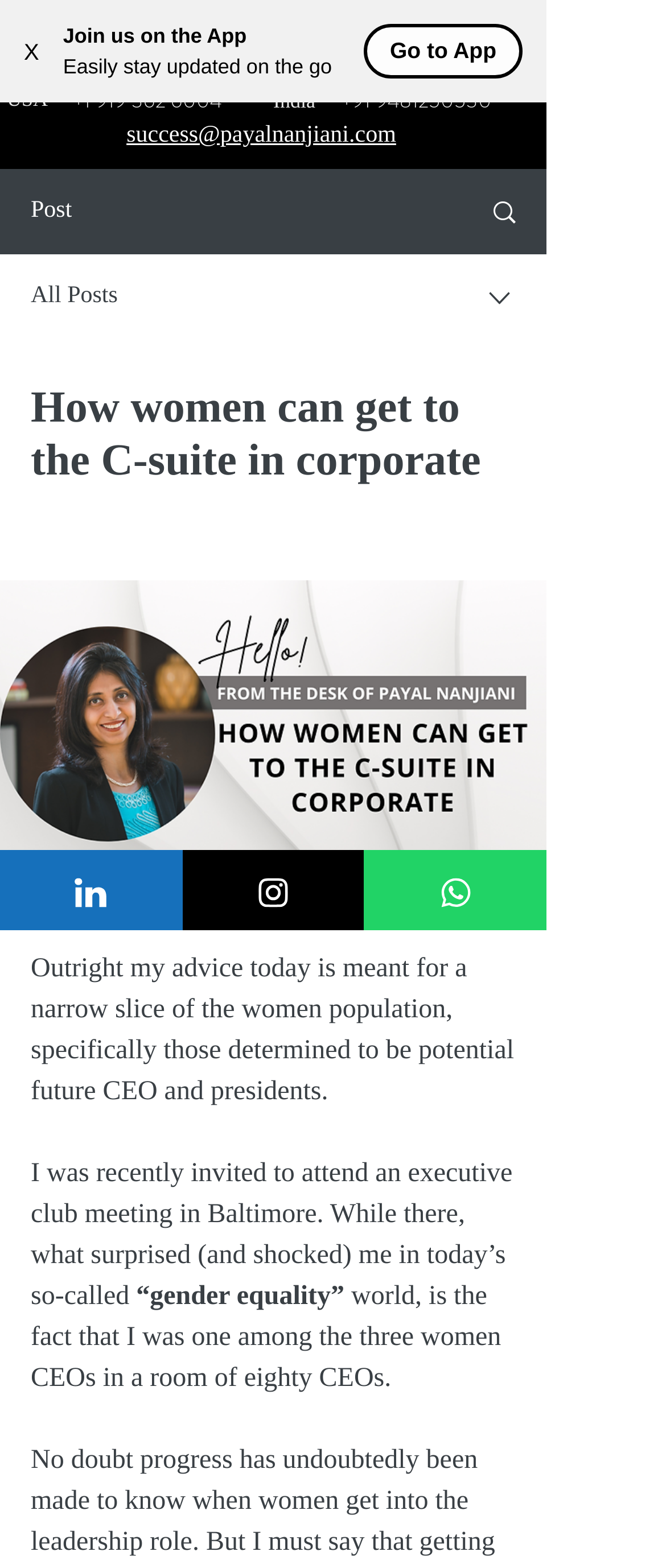What is the email address mentioned?
Please provide a comprehensive answer based on the details in the screenshot.

The email address 'success@payalnanjiani.com' is mentioned in the webpage as a link element with bounding box coordinates [0.19, 0.074, 0.595, 0.096].